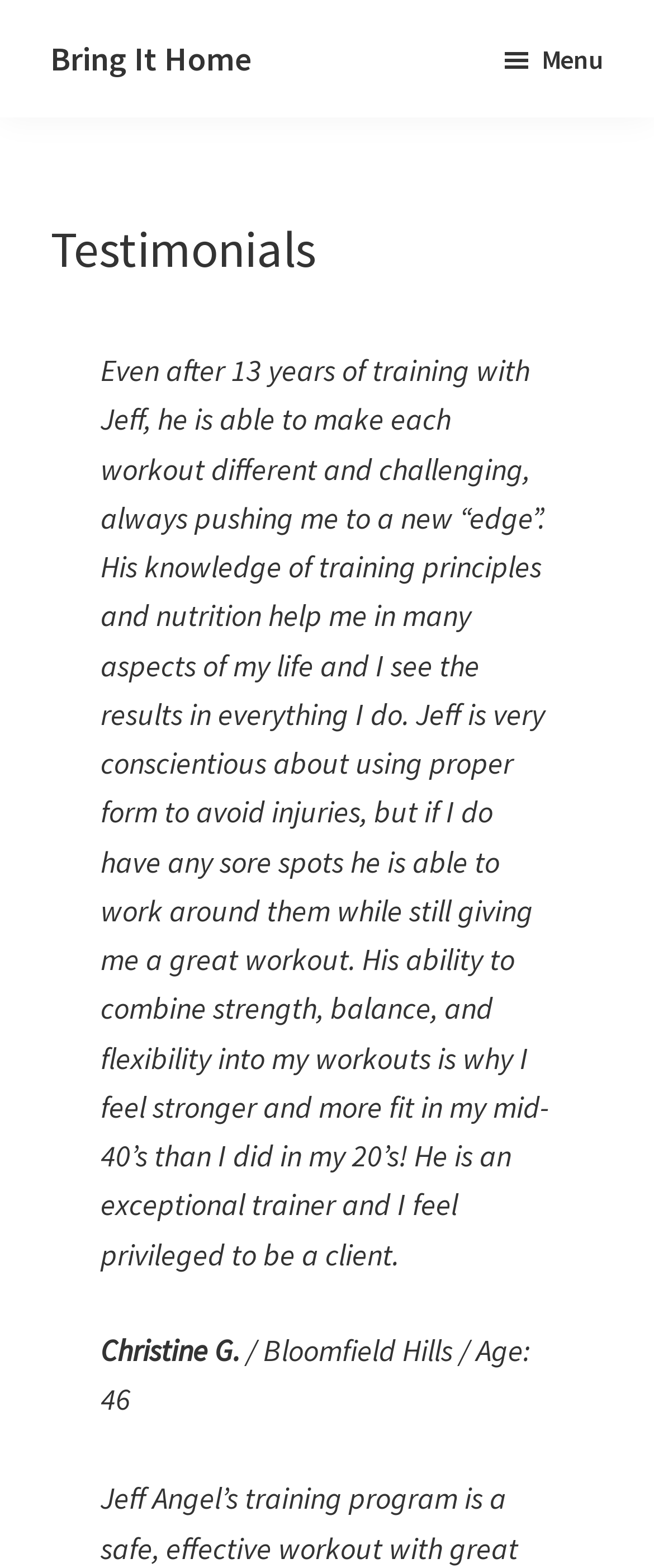Please answer the following query using a single word or phrase: 
What is the content of the blockquote?

Testimonial text